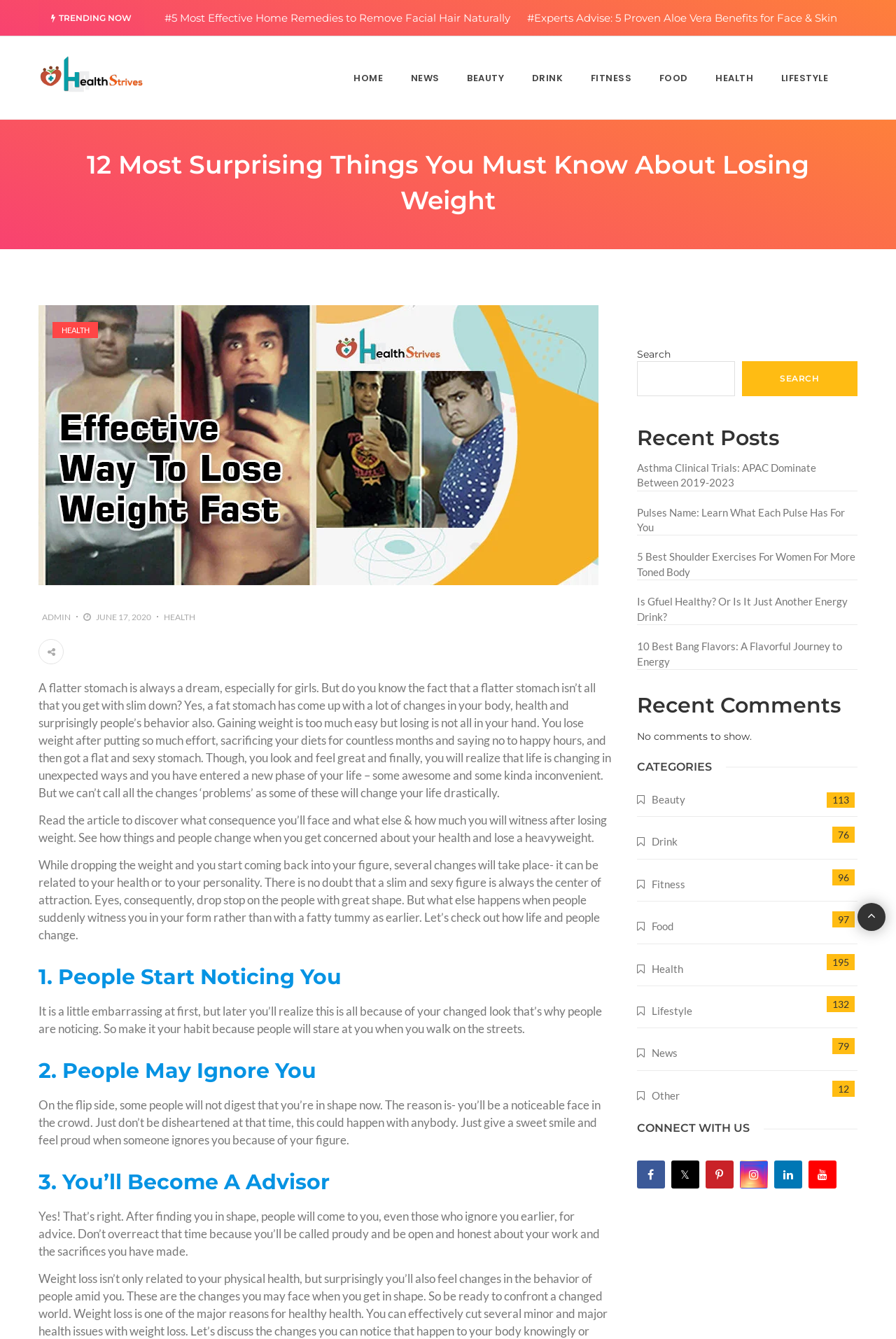Please locate the bounding box coordinates of the element that should be clicked to achieve the given instruction: "Click on the 'HEALTH' link".

[0.784, 0.027, 0.855, 0.089]